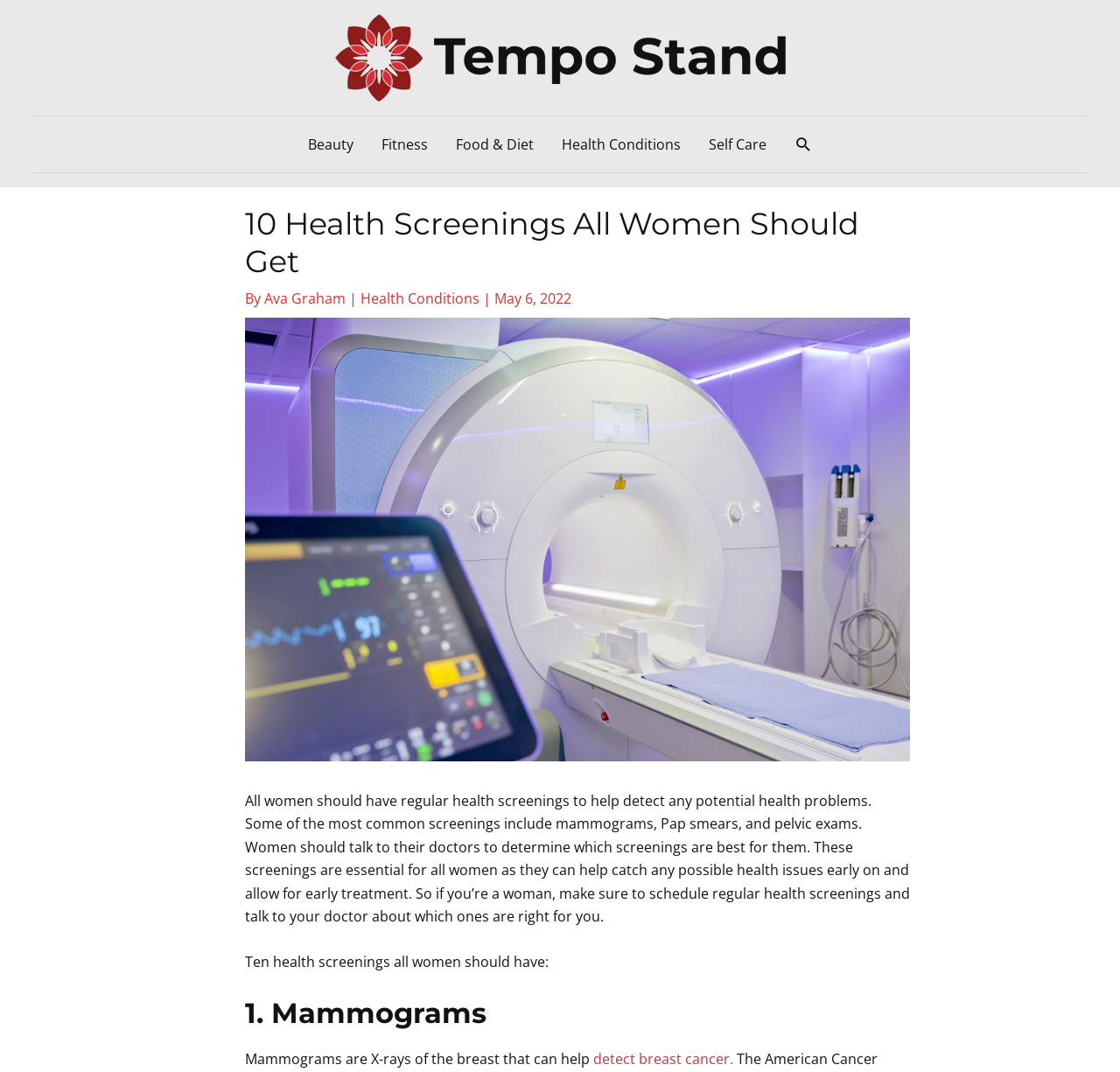What is the category of the article?
Use the information from the screenshot to give a comprehensive response to the question.

The article is categorized under 'Health Conditions', which is linked to the author's name Ava Graham.